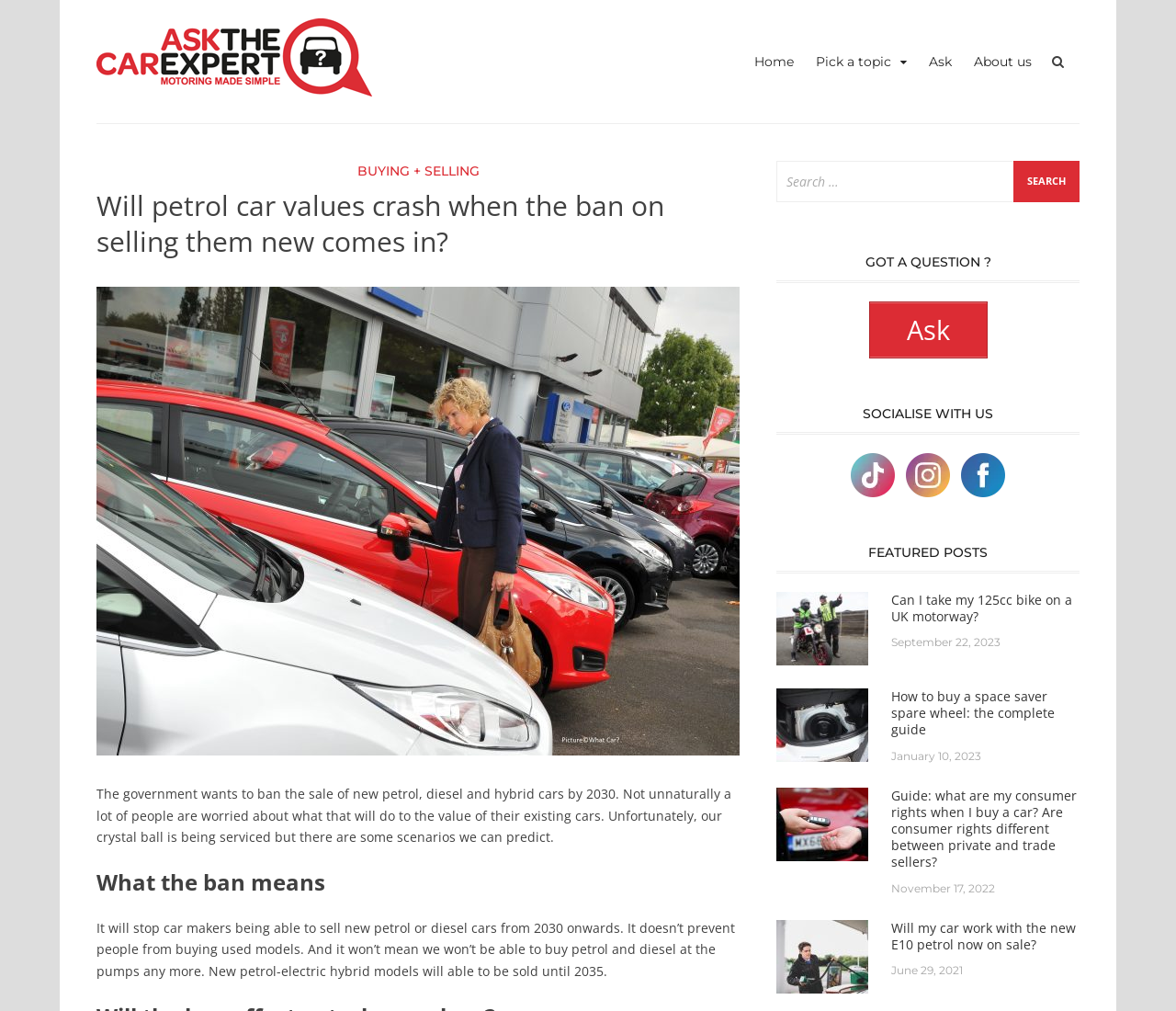Determine the bounding box for the described HTML element: "About us". Ensure the coordinates are four float numbers between 0 and 1 in the format [left, top, right, bottom].

[0.819, 0.038, 0.887, 0.085]